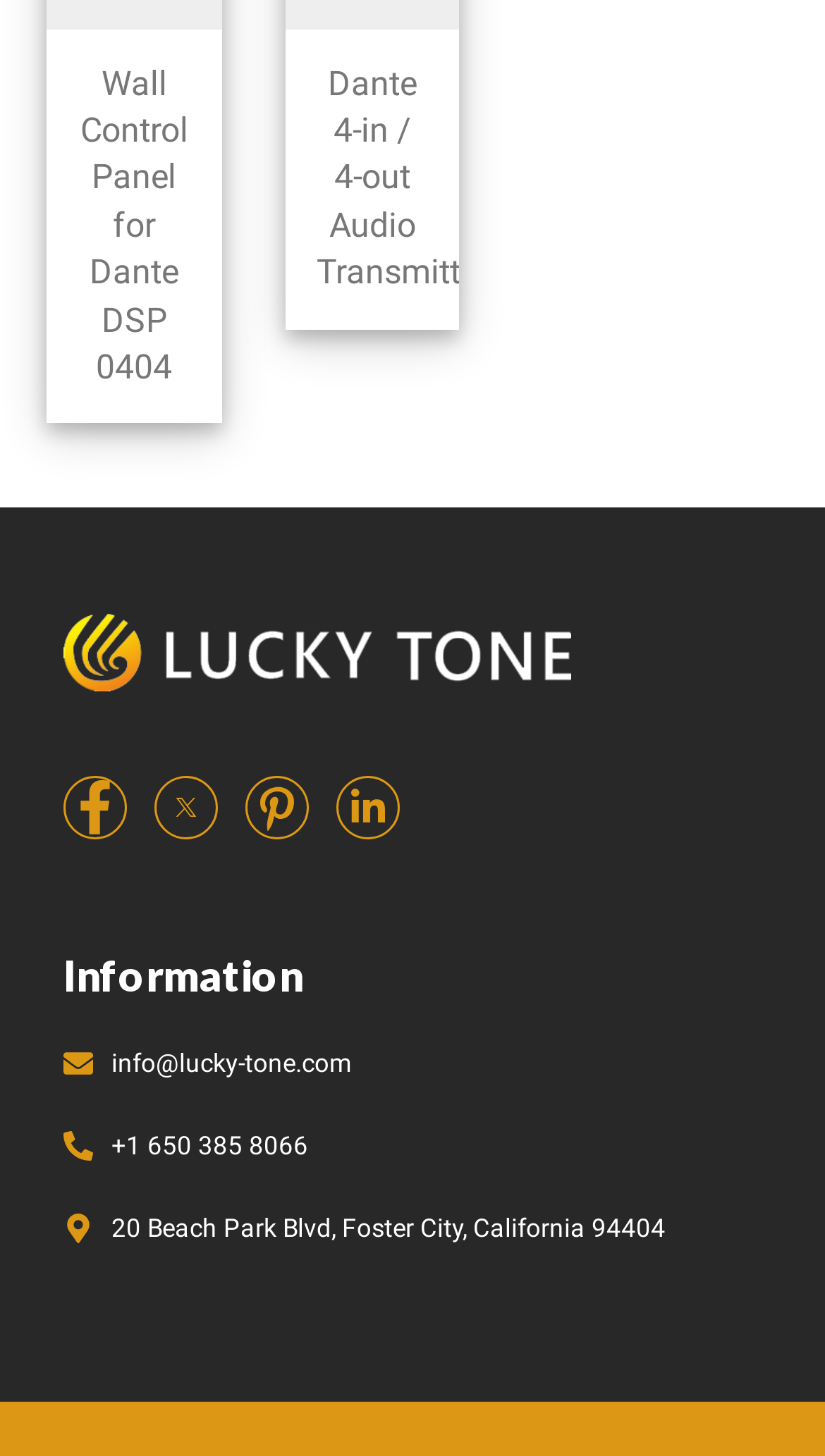Find the bounding box coordinates of the element to click in order to complete the given instruction: "Click the 'info@doncasterchiropractor.co.uk' email link."

None